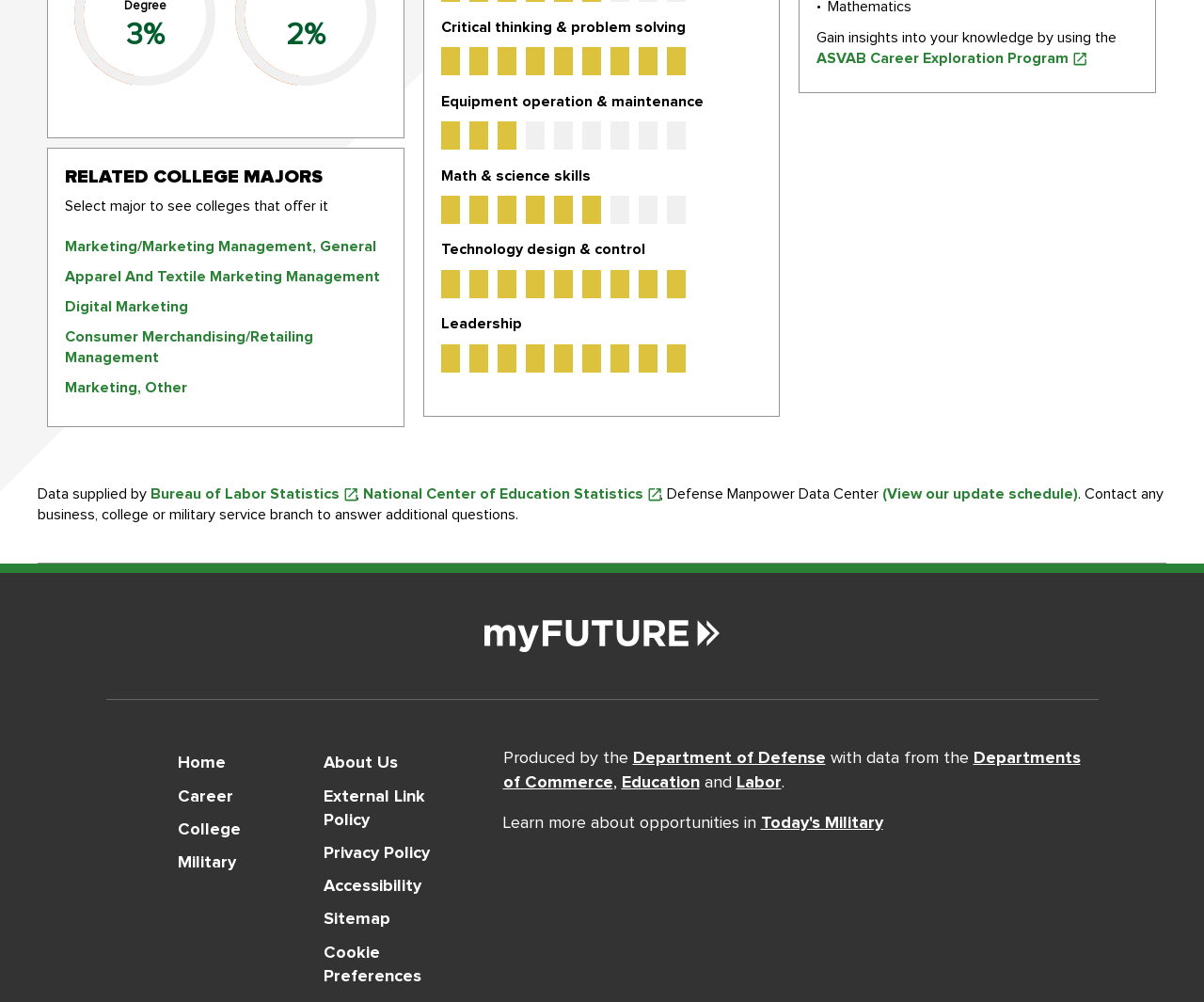Using the format (top-left x, top-left y, bottom-right x, bottom-right y), provide the bounding box coordinates for the described UI element. All values should be floating point numbers between 0 and 1: Accessibility

[0.253, 0.869, 0.365, 0.902]